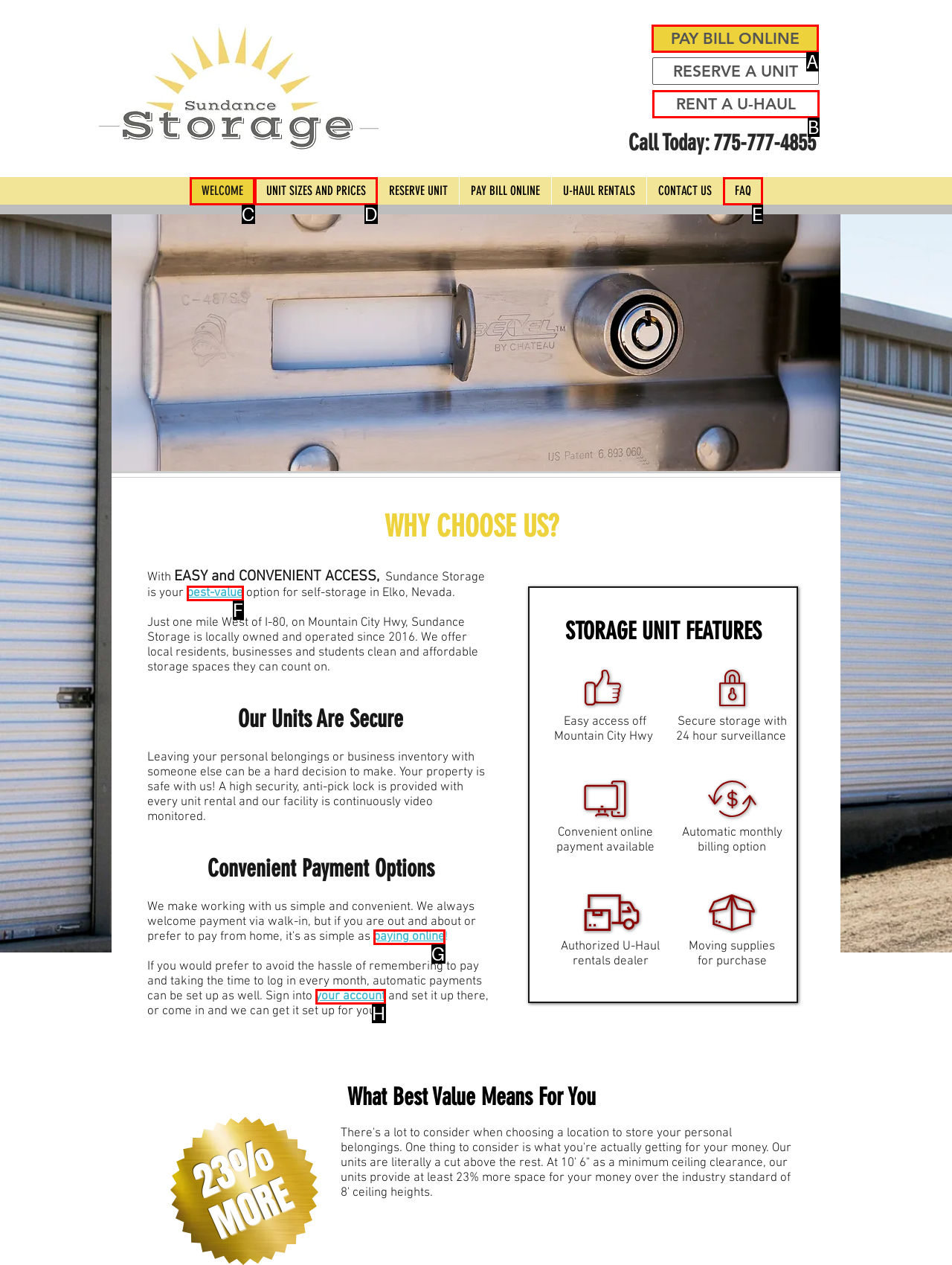With the provided description: San Bernardino Volkswagen dealership, select the most suitable HTML element. Respond with the letter of the selected option.

None